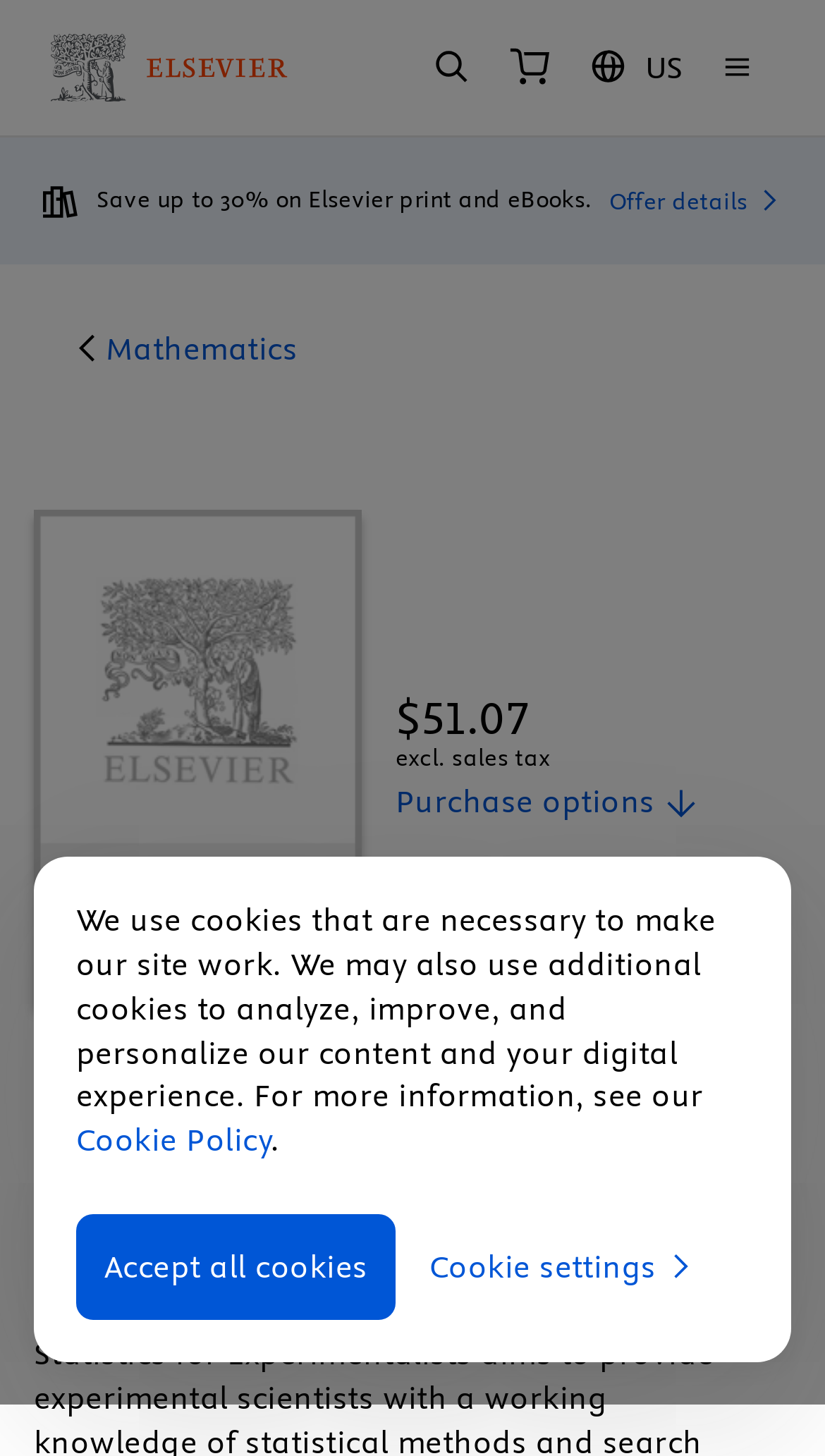Provide a one-word or one-phrase answer to the question:
Who is the author of the book?

B. E. Cooper